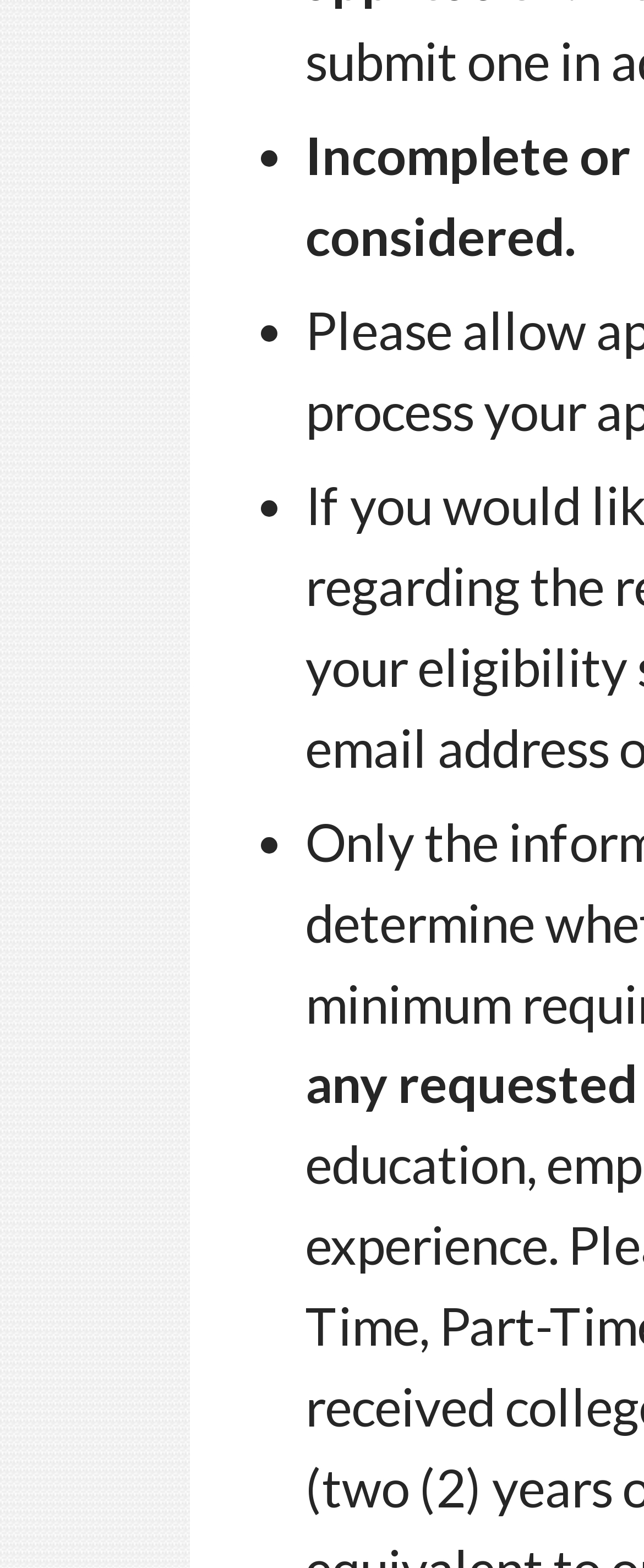Determine the bounding box for the described HTML element: "alt="Moomba Foundation"". Ensure the coordinates are four float numbers between 0 and 1 in the format [left, top, right, bottom].

None